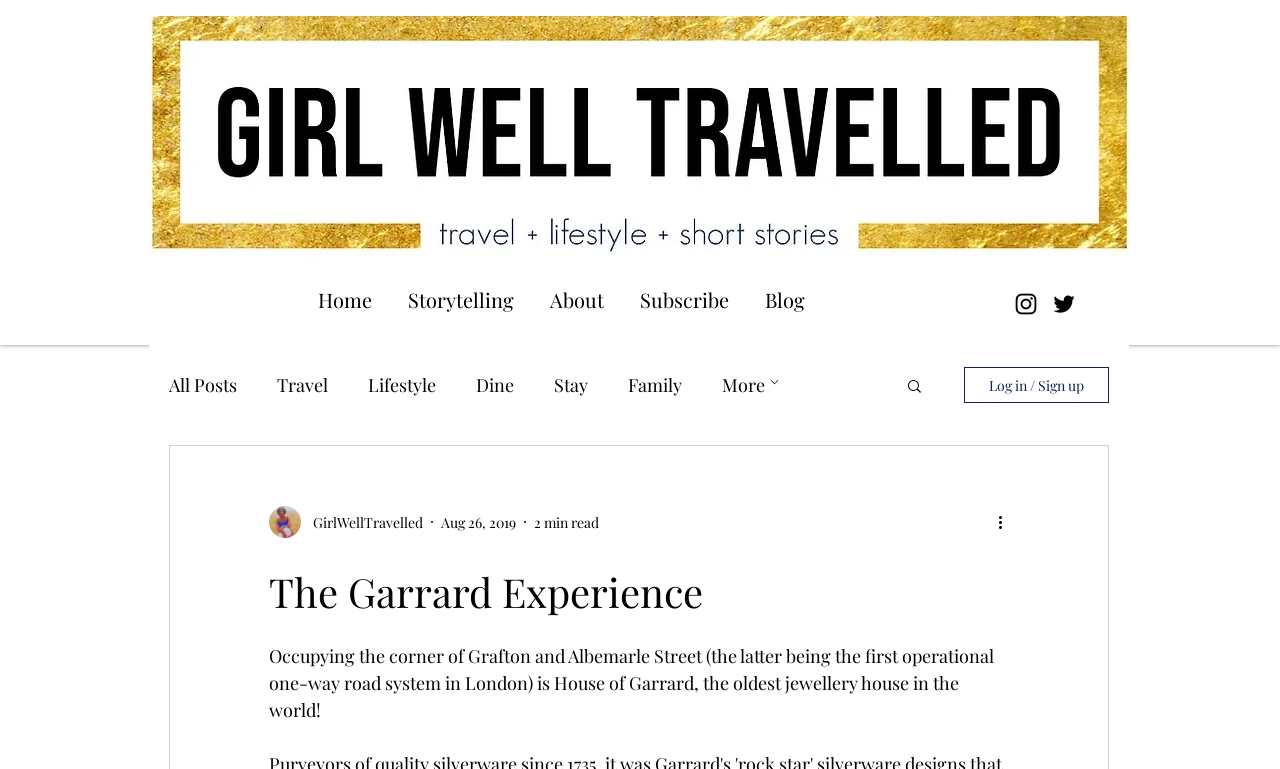What is the first operational one-way road system in London?
Using the information from the image, provide a comprehensive answer to the question.

I found this information in the static text element at the bottom of the webpage, which states 'Occupying the corner of Grafton and Albemarle Street (the latter being the first operational one-way road system in London) is House of Garrard, the oldest jewellery house in the world!'.